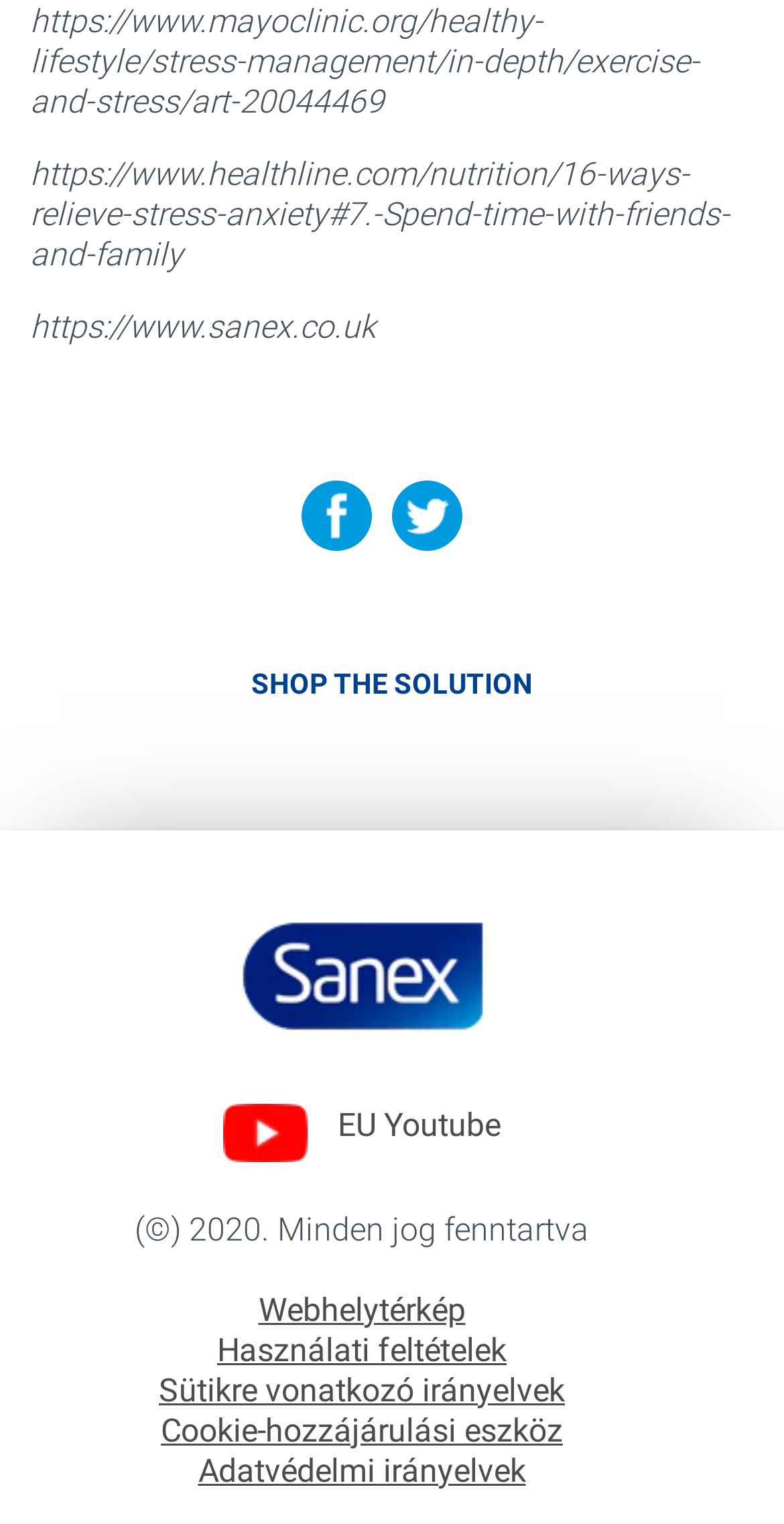Based on the image, please respond to the question with as much detail as possible:
What is the purpose of the 'SHOP THE SOLUTION' heading?

The 'SHOP THE SOLUTION' heading is likely a call-to-action, encouraging users to shop for a solution related to stress management or anxiety, which is hinted at by the URLs of the external articles mentioned at the top of the page.